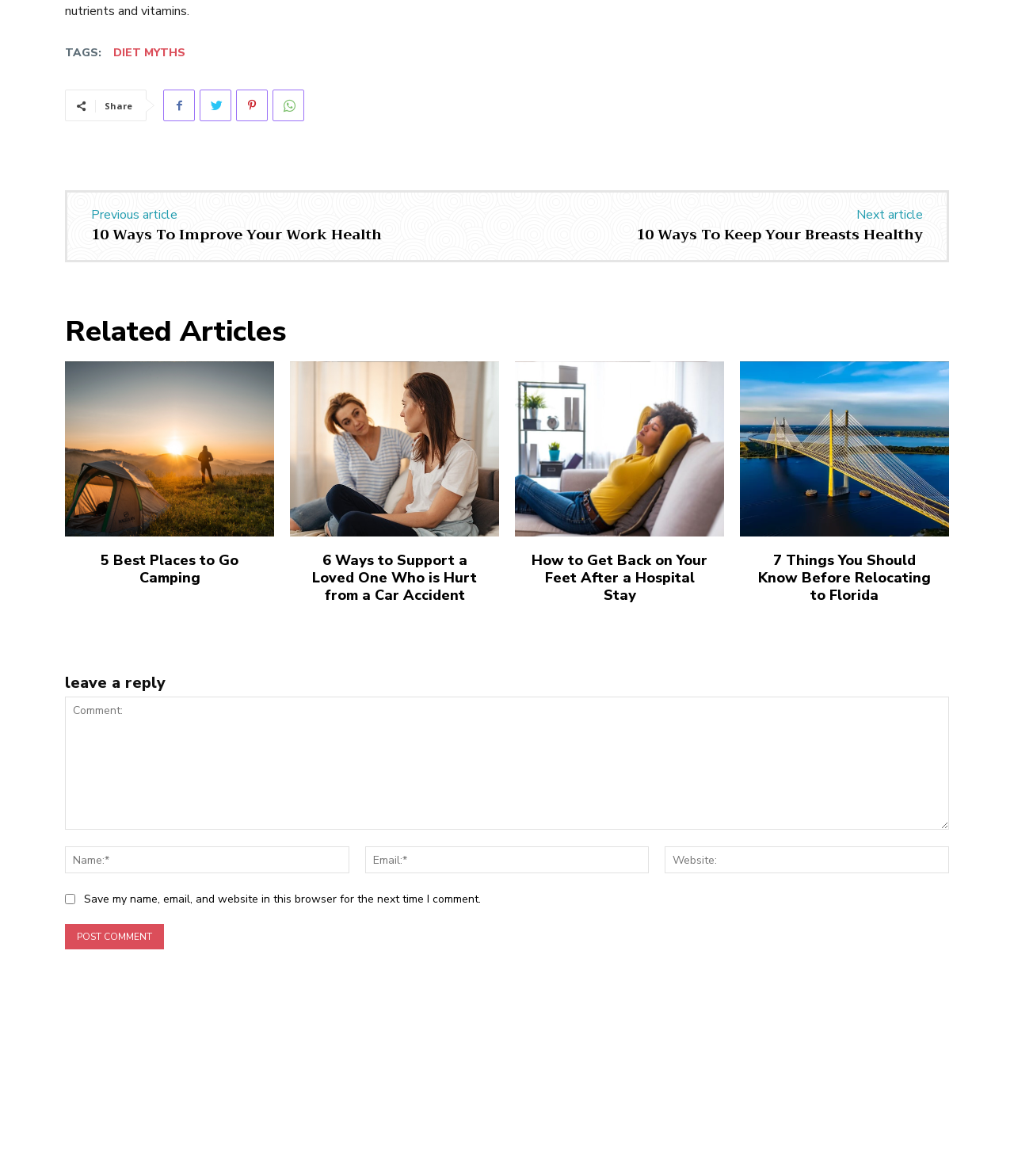What is the function of the links with icons at the top of the page?
Analyze the image and deliver a detailed answer to the question.

The links with icons at the top of the page have OCR text such as '' and '', which are commonly used to represent social media sharing icons. Therefore, I conclude that the function of these links is to allow users to share the article on social media platforms.